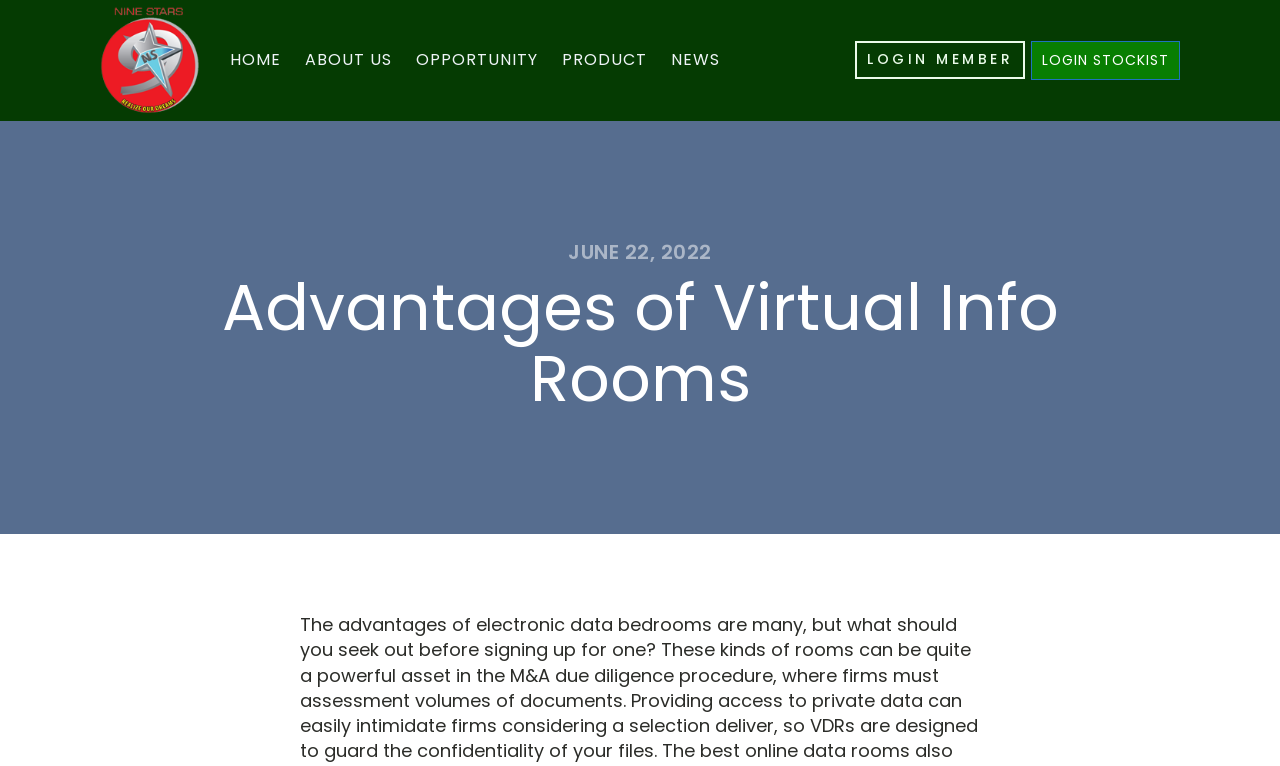Look at the image and give a detailed response to the following question: How many navigation links are available?

I counted five navigation links on the webpage, 'HOME', 'ABOUT US', 'OPPORTUNITY', 'PRODUCT', and 'NEWS', which are represented by link elements with bounding box coordinates of [0.17, 0.057, 0.229, 0.101], [0.229, 0.057, 0.316, 0.101], [0.316, 0.057, 0.43, 0.101], [0.43, 0.057, 0.515, 0.101], and [0.515, 0.057, 0.572, 0.101] respectively.